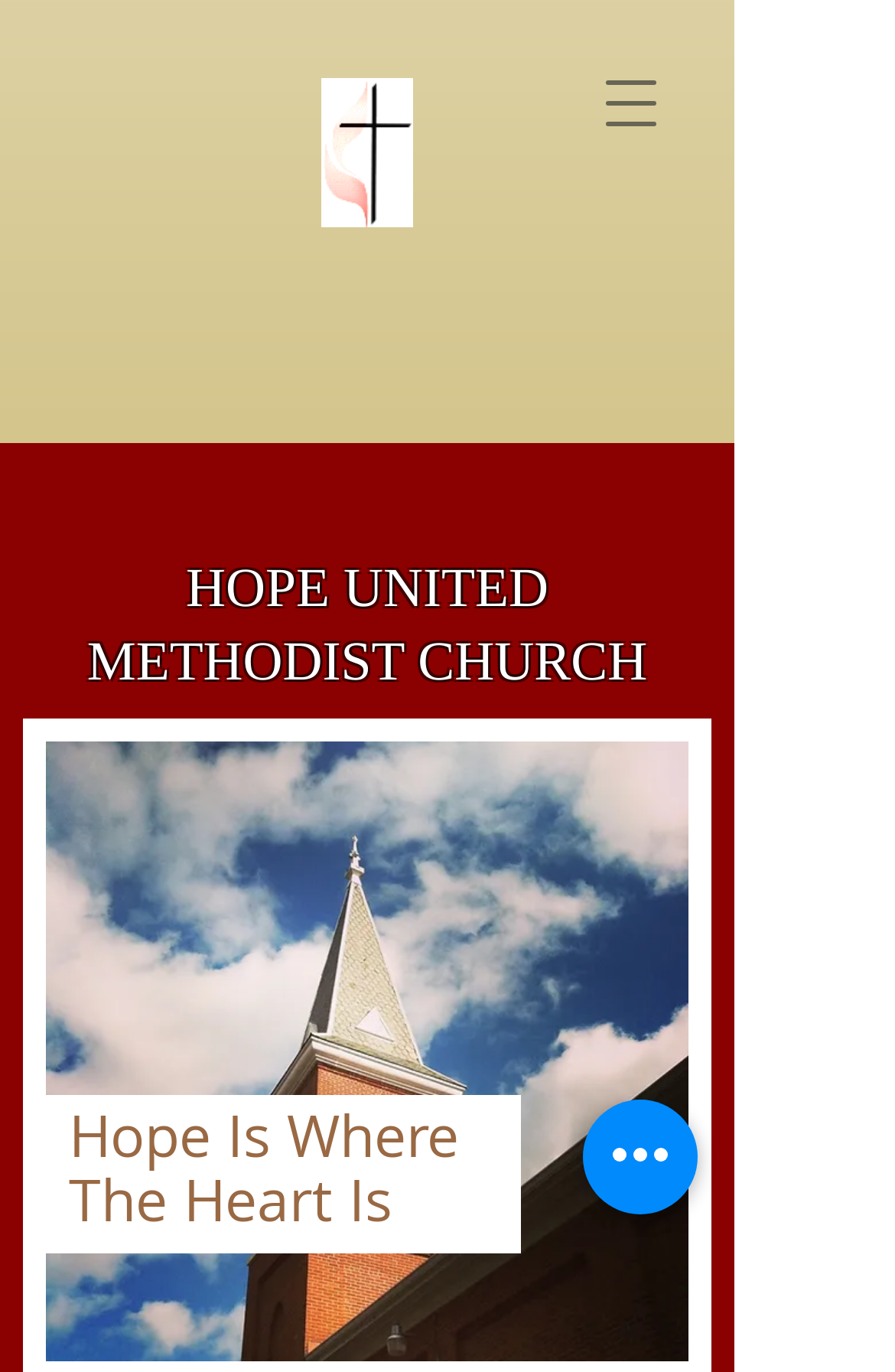Utilize the information from the image to answer the question in detail:
What is the name of the church?

The name of the church can be found in the heading element 'HOPE UNITED METHODIST CHURCH' which is located at the top of the webpage, indicating that this is the main title of the church's website.